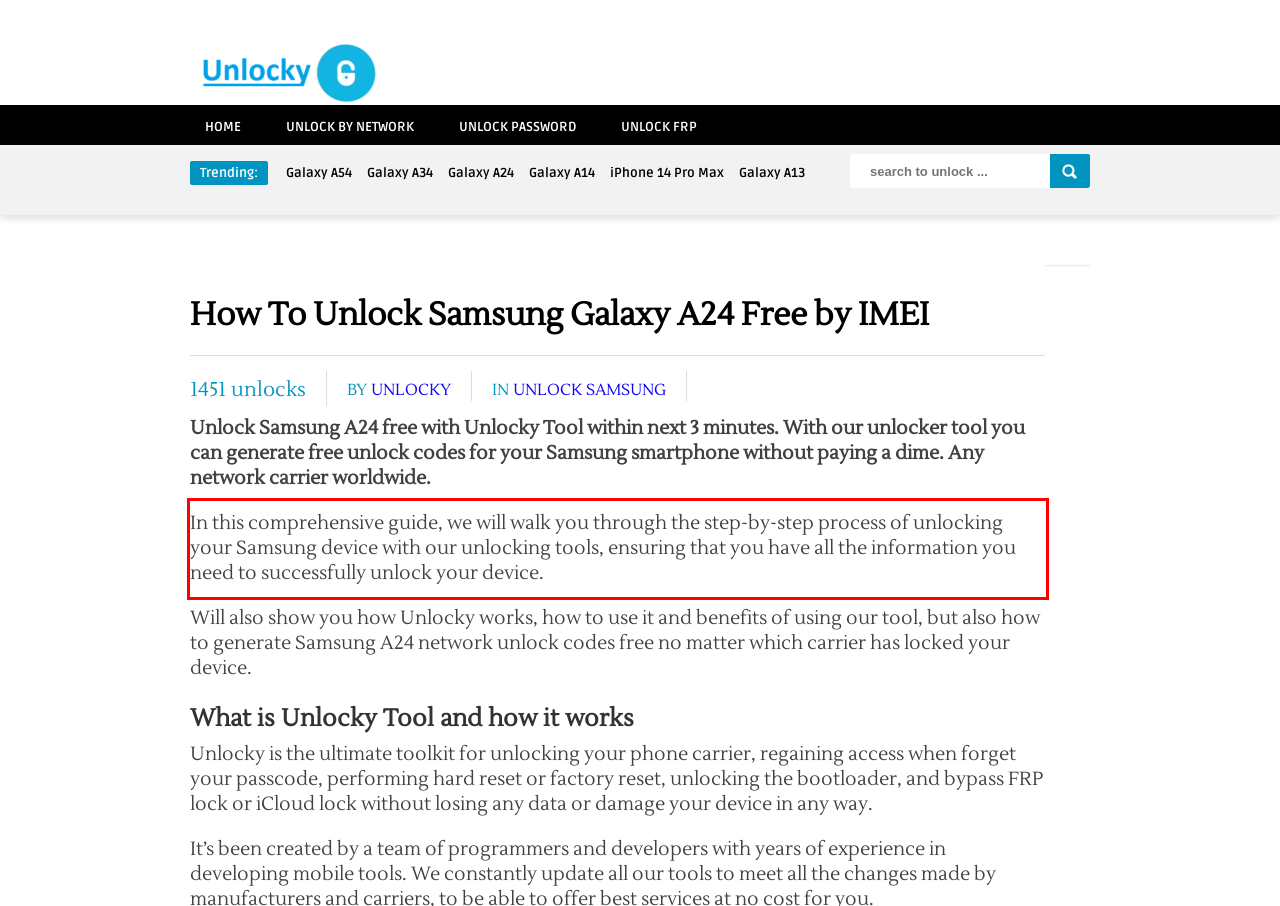Please look at the screenshot provided and find the red bounding box. Extract the text content contained within this bounding box.

In this comprehensive guide, we will walk you through the step-by-step process of unlocking your Samsung device with our unlocking tools, ensuring that you have all the information you need to successfully unlock your device.